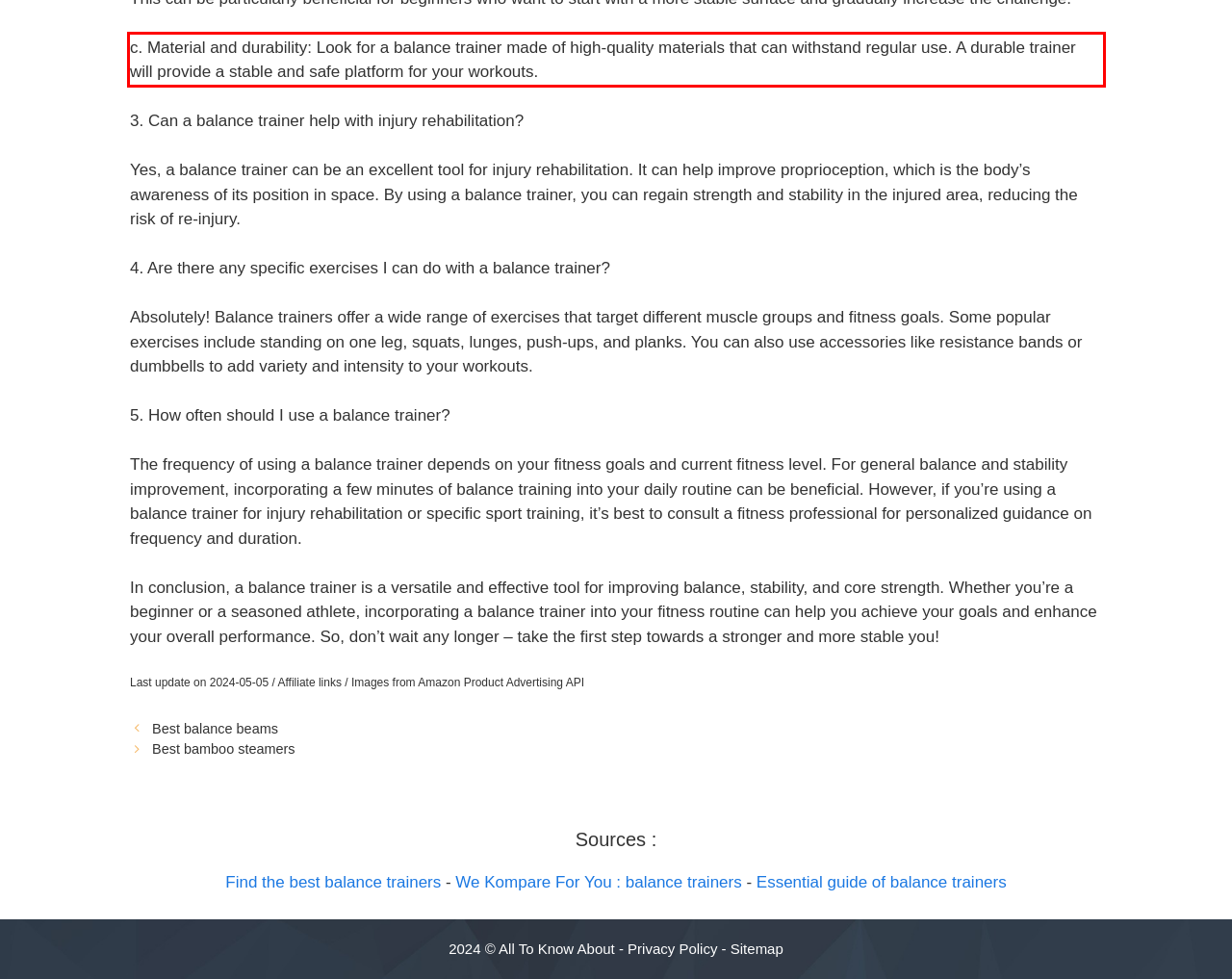You have a screenshot of a webpage with a red bounding box. Identify and extract the text content located inside the red bounding box.

c. Material and durability: Look for a balance trainer made of high-quality materials that can withstand regular use. A durable trainer will provide a stable and safe platform for your workouts.